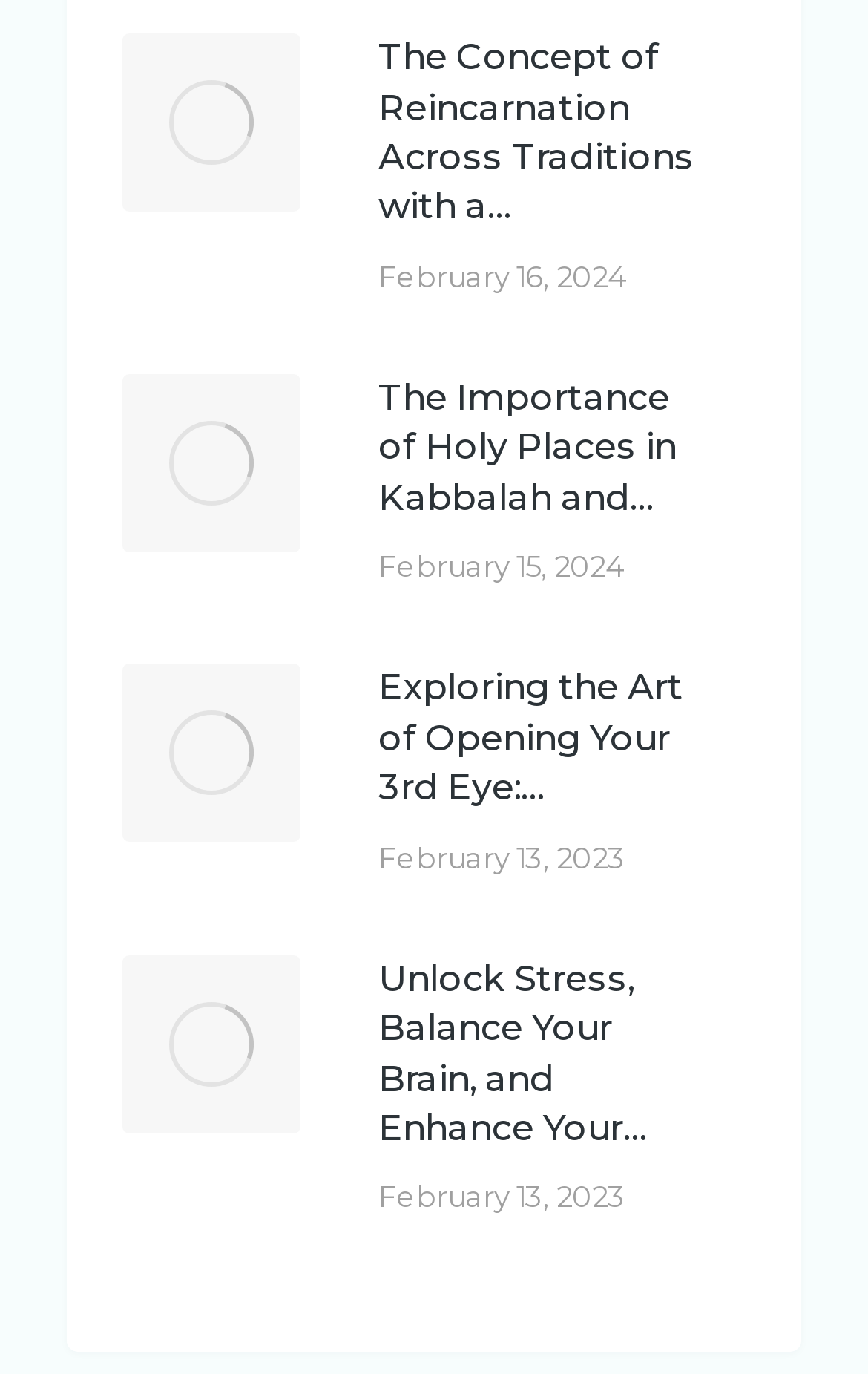Locate the bounding box coordinates of the area that needs to be clicked to fulfill the following instruction: "view post details". The coordinates should be in the format of four float numbers between 0 and 1, namely [left, top, right, bottom].

[0.436, 0.025, 0.821, 0.17]